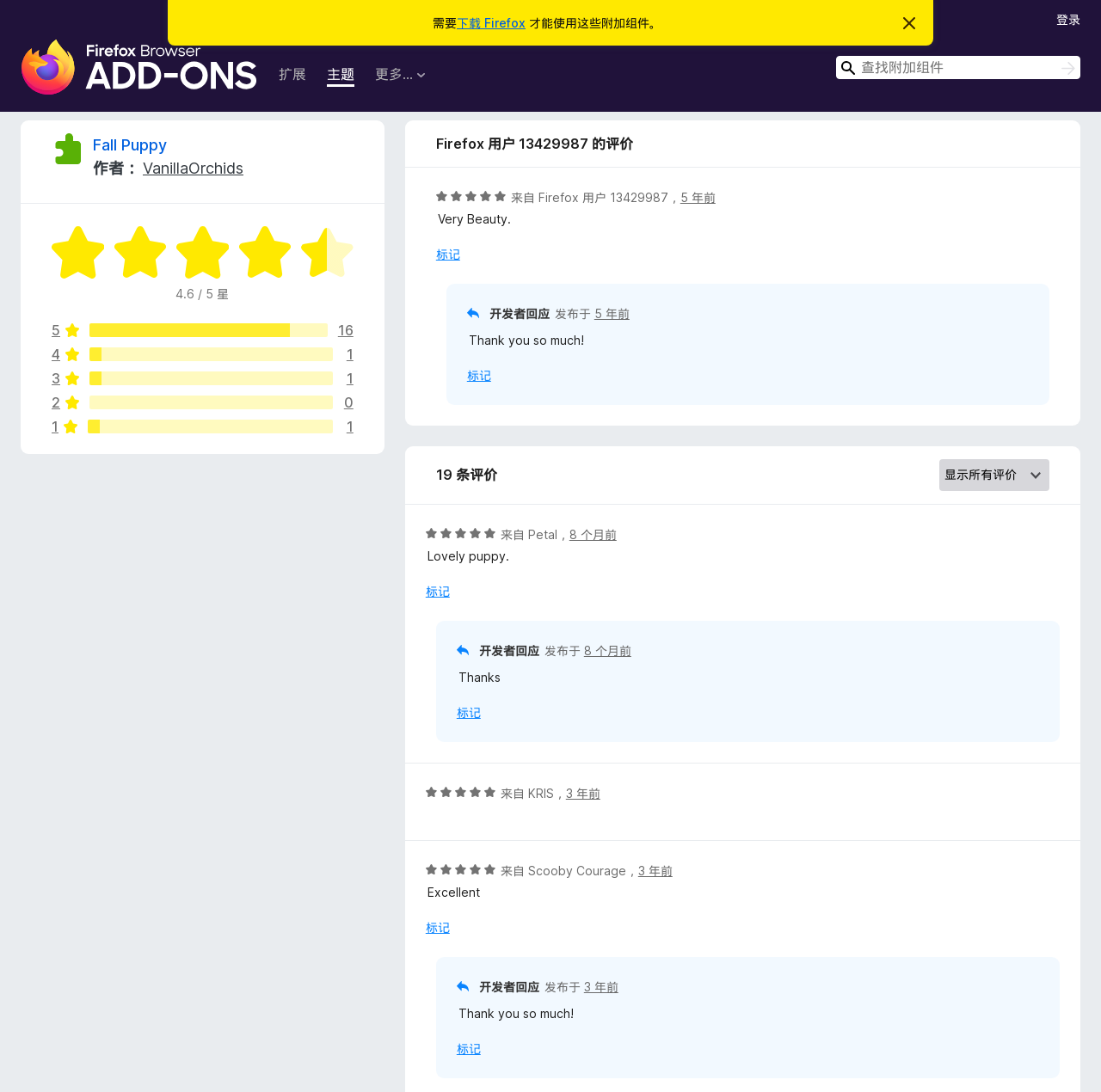What is the rating of Fall Puppy?
Look at the image and respond with a one-word or short phrase answer.

4.6 / 5